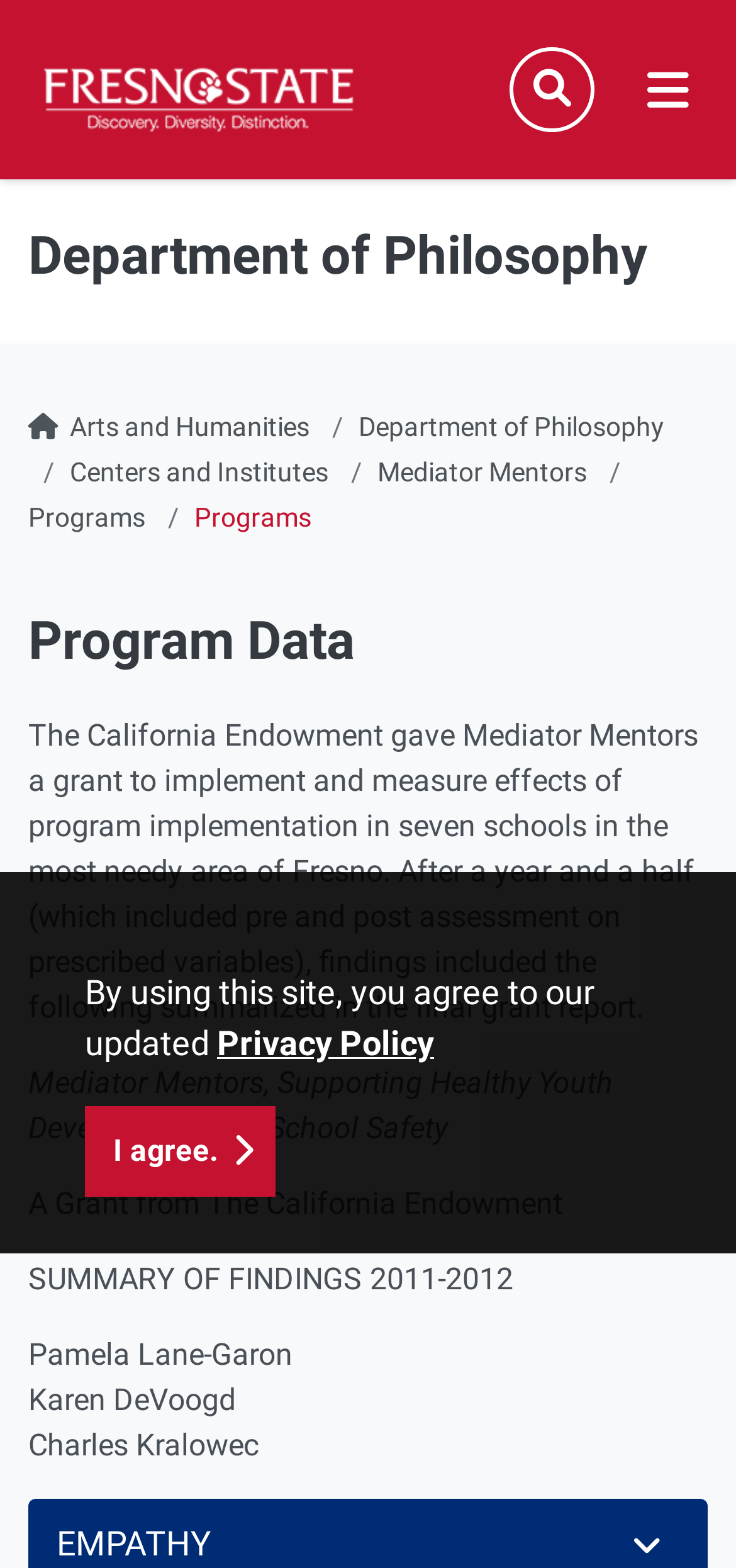Pinpoint the bounding box coordinates of the element that must be clicked to accomplish the following instruction: "click the Fresno State link". The coordinates should be in the format of four float numbers between 0 and 1, i.e., [left, top, right, bottom].

[0.051, 0.018, 0.487, 0.108]